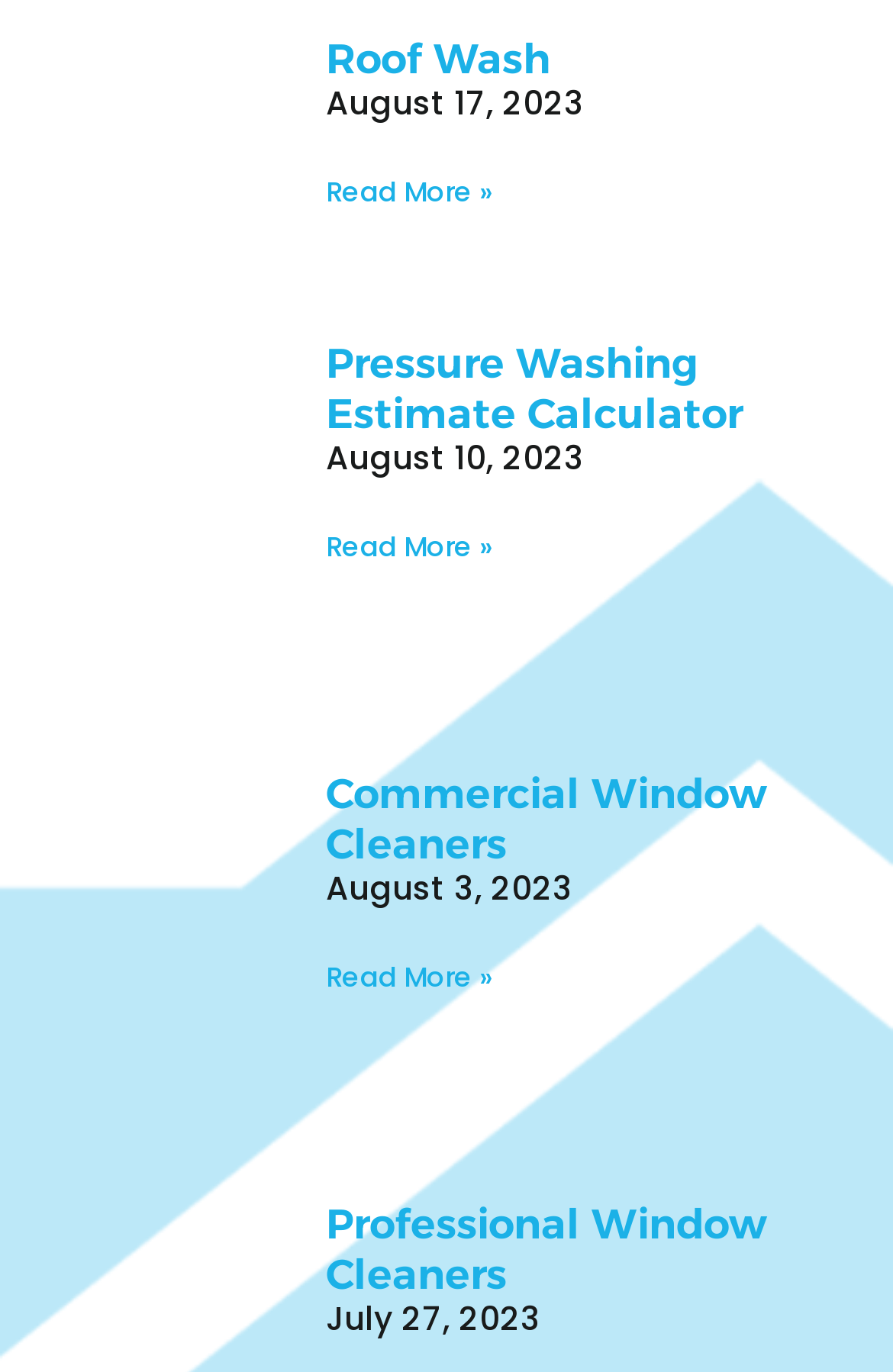Provide a single word or phrase to answer the given question: 
How many images are on this webpage?

5